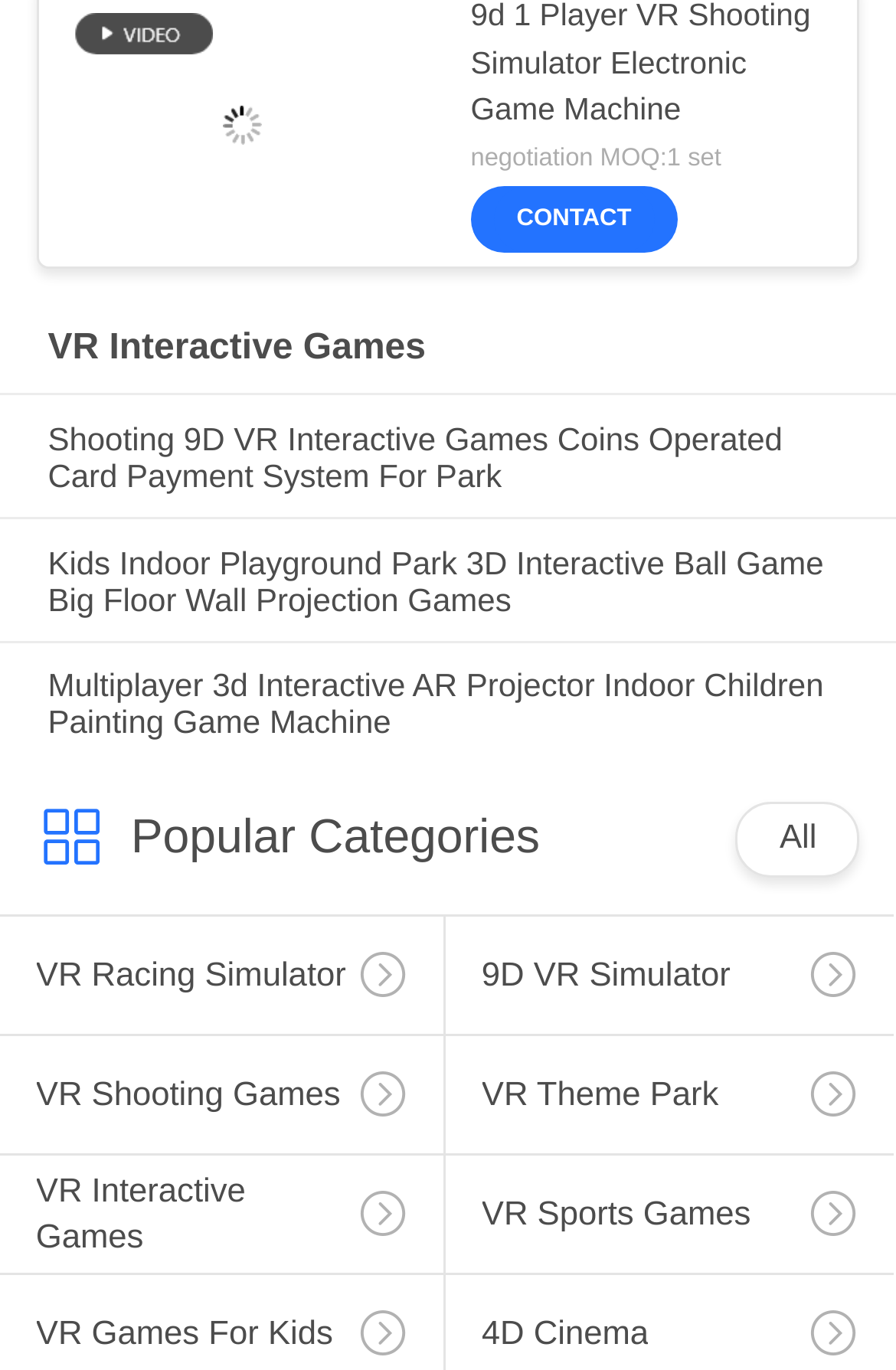How many types of VR games are listed on this website?
Please use the visual content to give a single word or phrase answer.

6